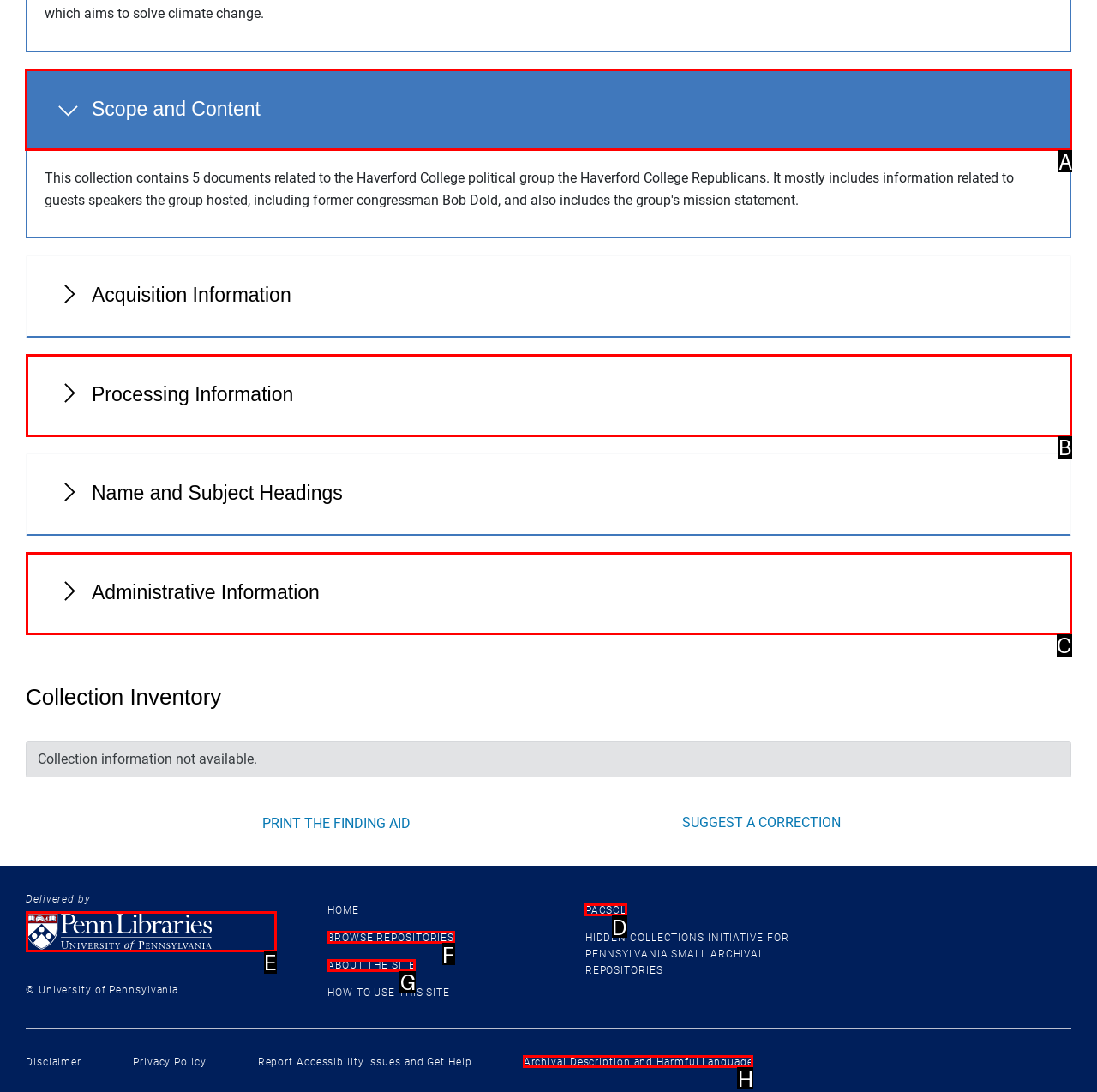Determine the letter of the UI element that will complete the task: Expand Scope and Content
Reply with the corresponding letter.

A